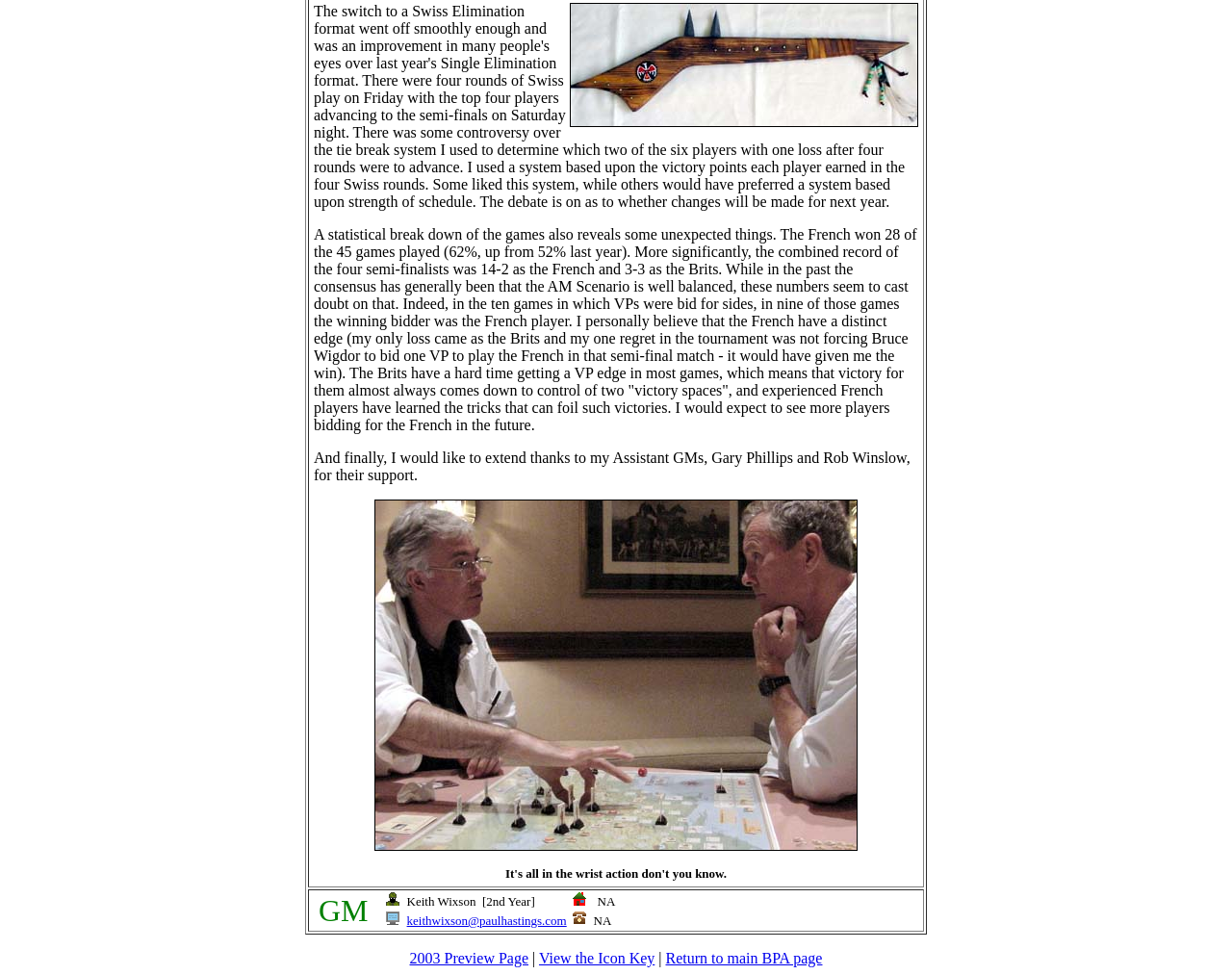Give a short answer to this question using one word or a phrase:
What is the name of the person in the gridcell?

Keith Wixson